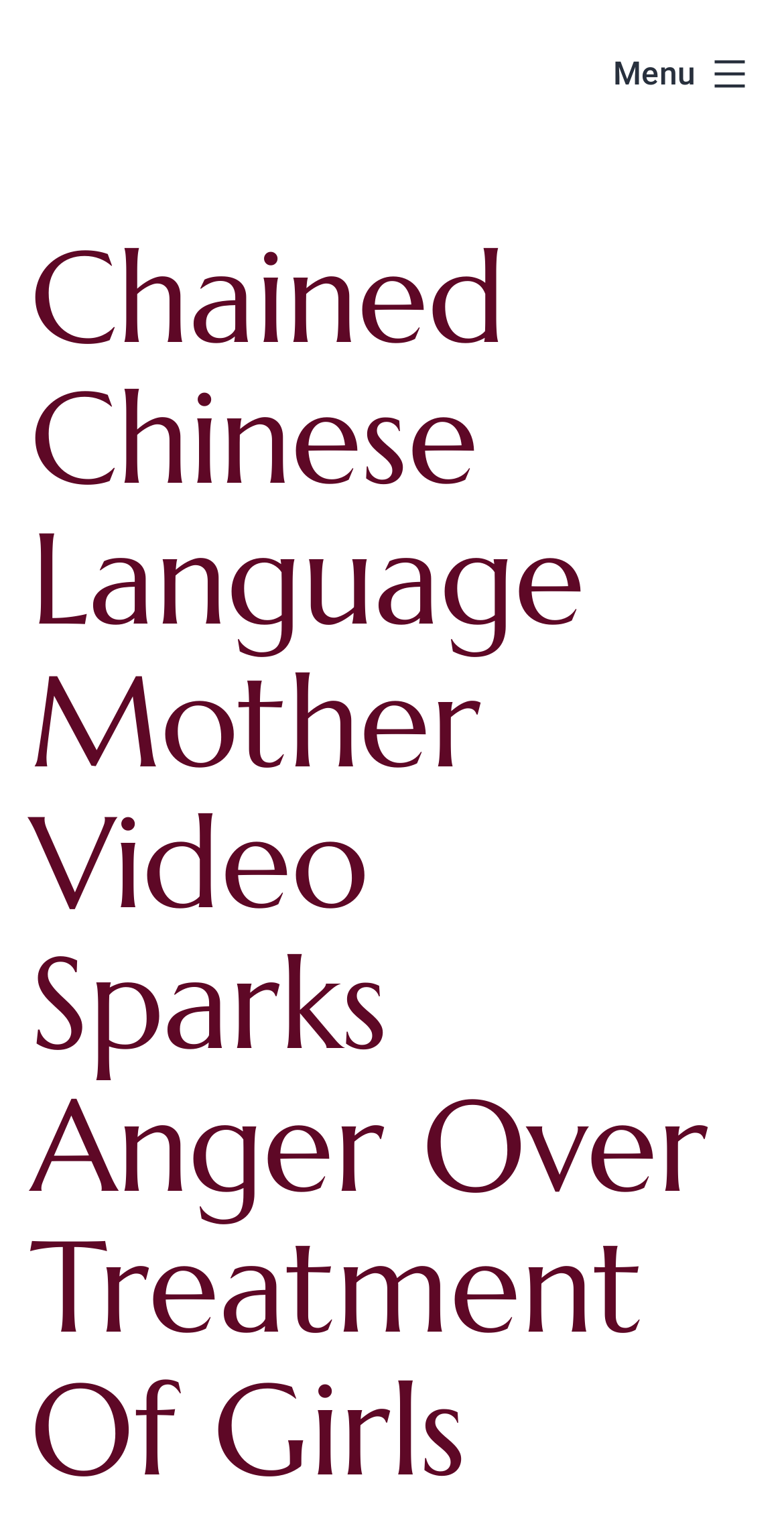Given the element description Menu Close, identify the bounding box coordinates for the UI element on the webpage screenshot. The format should be (top-left x, top-left y, bottom-right x, bottom-right y), with values between 0 and 1.

[0.744, 0.02, 1.0, 0.078]